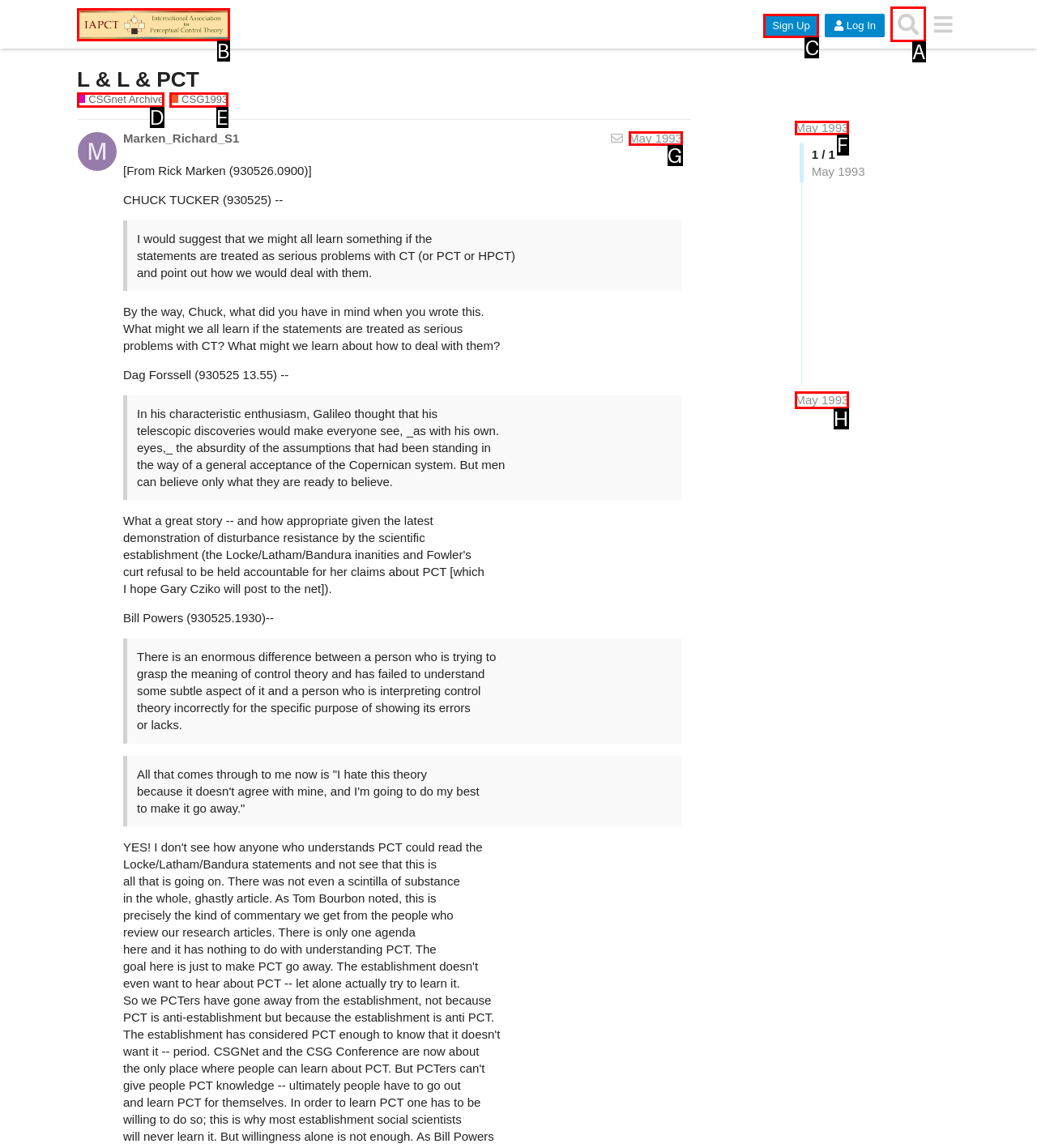Identify the HTML element that corresponds to the description: CSGnet Archive Provide the letter of the correct option directly.

D